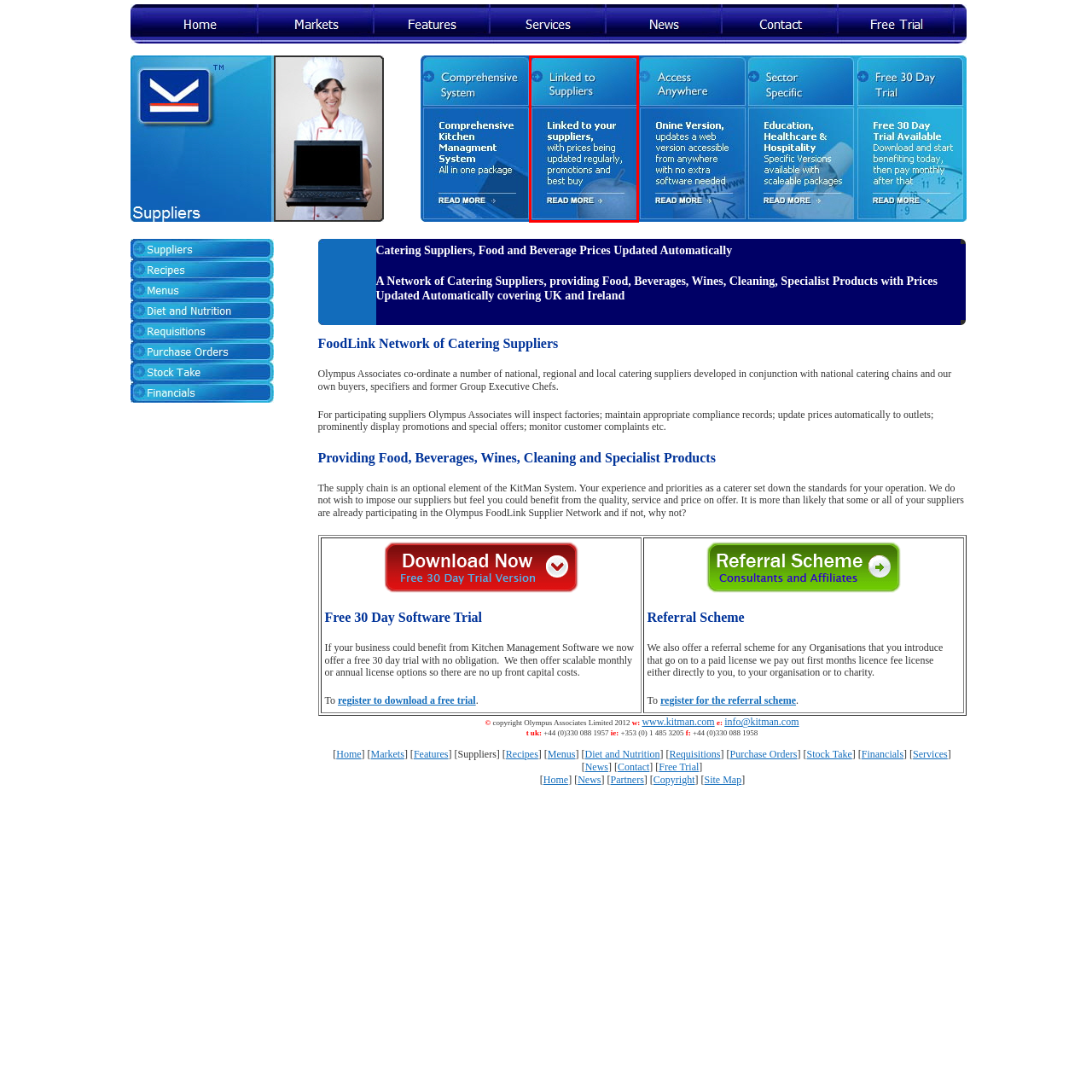Examine the area surrounded by the red box and describe it in detail.

This image features a promotional banner titled "Linked to Suppliers," set against a vibrant blue background. It contains a brief message indicating that this service keeps users connected to their suppliers, with prices being updated regularly. Additionally, it highlights the availability of promotions and best buy options. At the bottom, there’s a call-to-action button labeled "READ MORE," encouraging users to explore further details about the features offered. The design is straightforward and visually appealing, designed to attract attention to the importance of supplier connections in managing effective inventory and pricing.